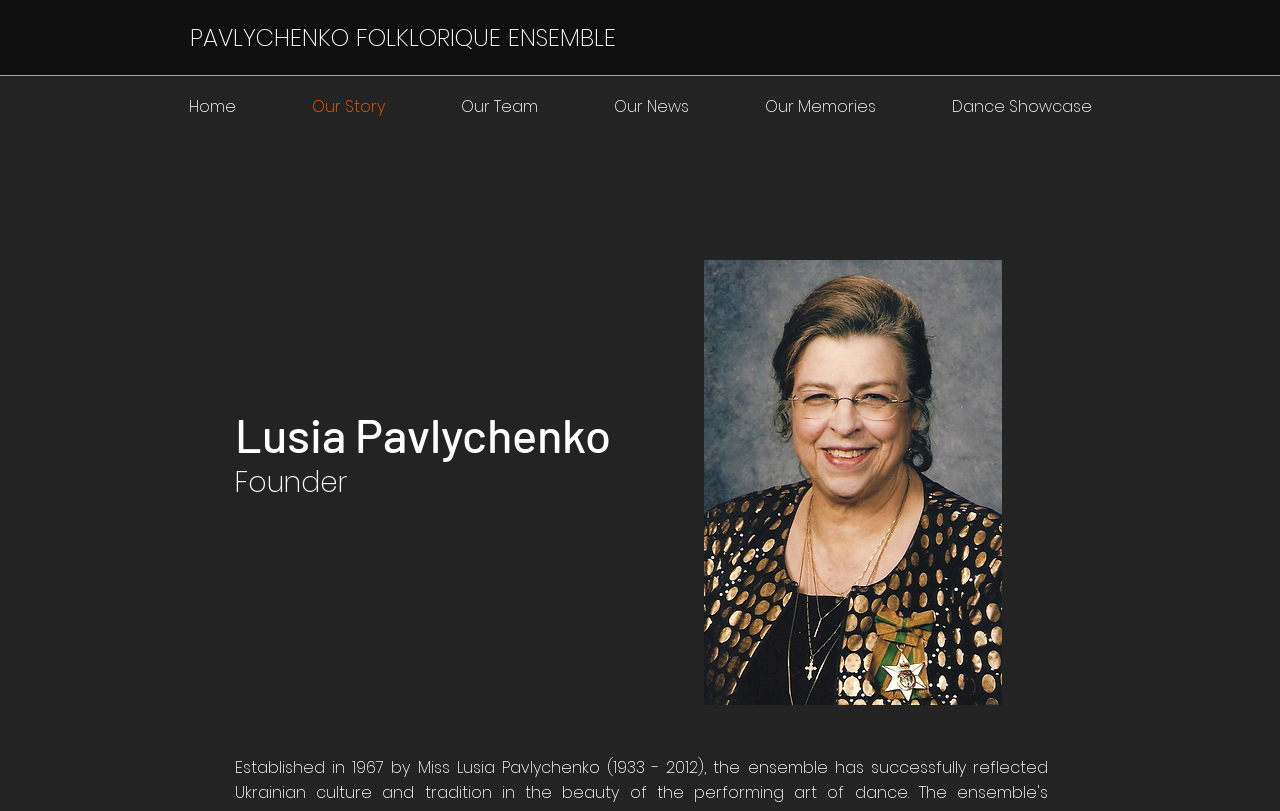Please determine the bounding box coordinates of the section I need to click to accomplish this instruction: "learn more about Lusia Pavlychenko".

[0.184, 0.501, 0.495, 0.57]